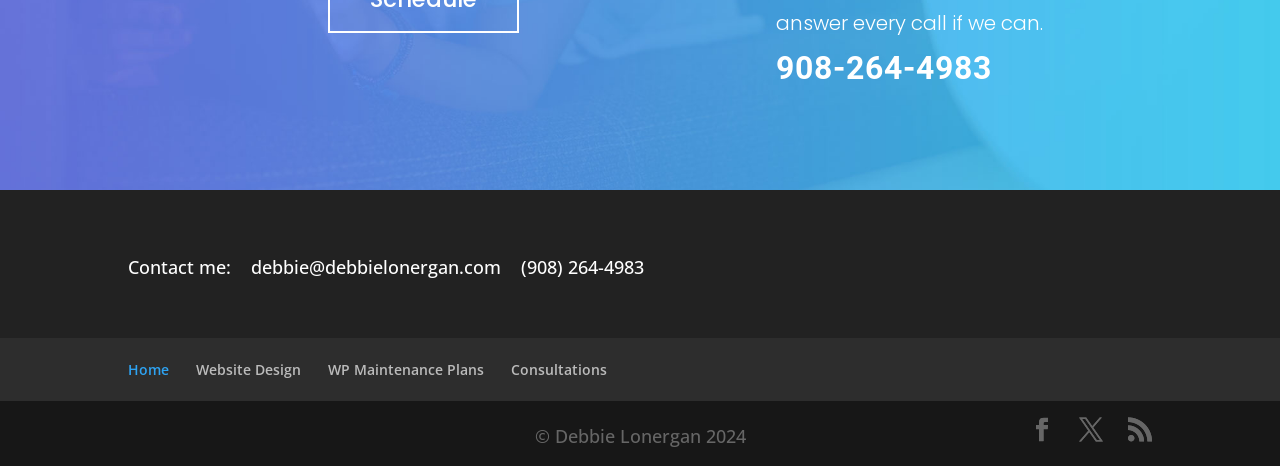Determine the bounding box coordinates of the region to click in order to accomplish the following instruction: "View website design services". Provide the coordinates as four float numbers between 0 and 1, specifically [left, top, right, bottom].

[0.153, 0.774, 0.235, 0.814]